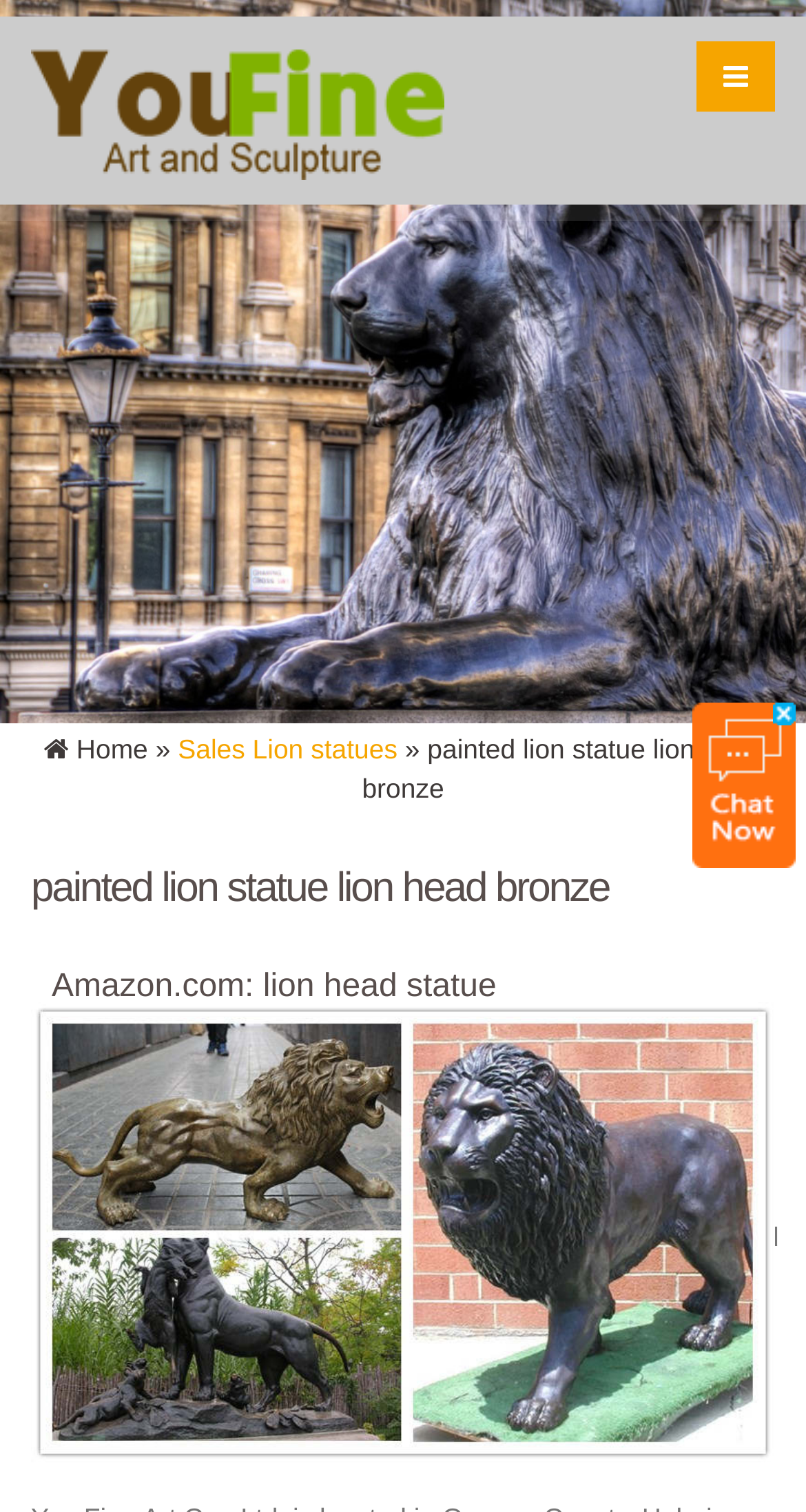Give a one-word or one-phrase response to the question: 
What is the feature of the lion's head?

Hand-painted eyes